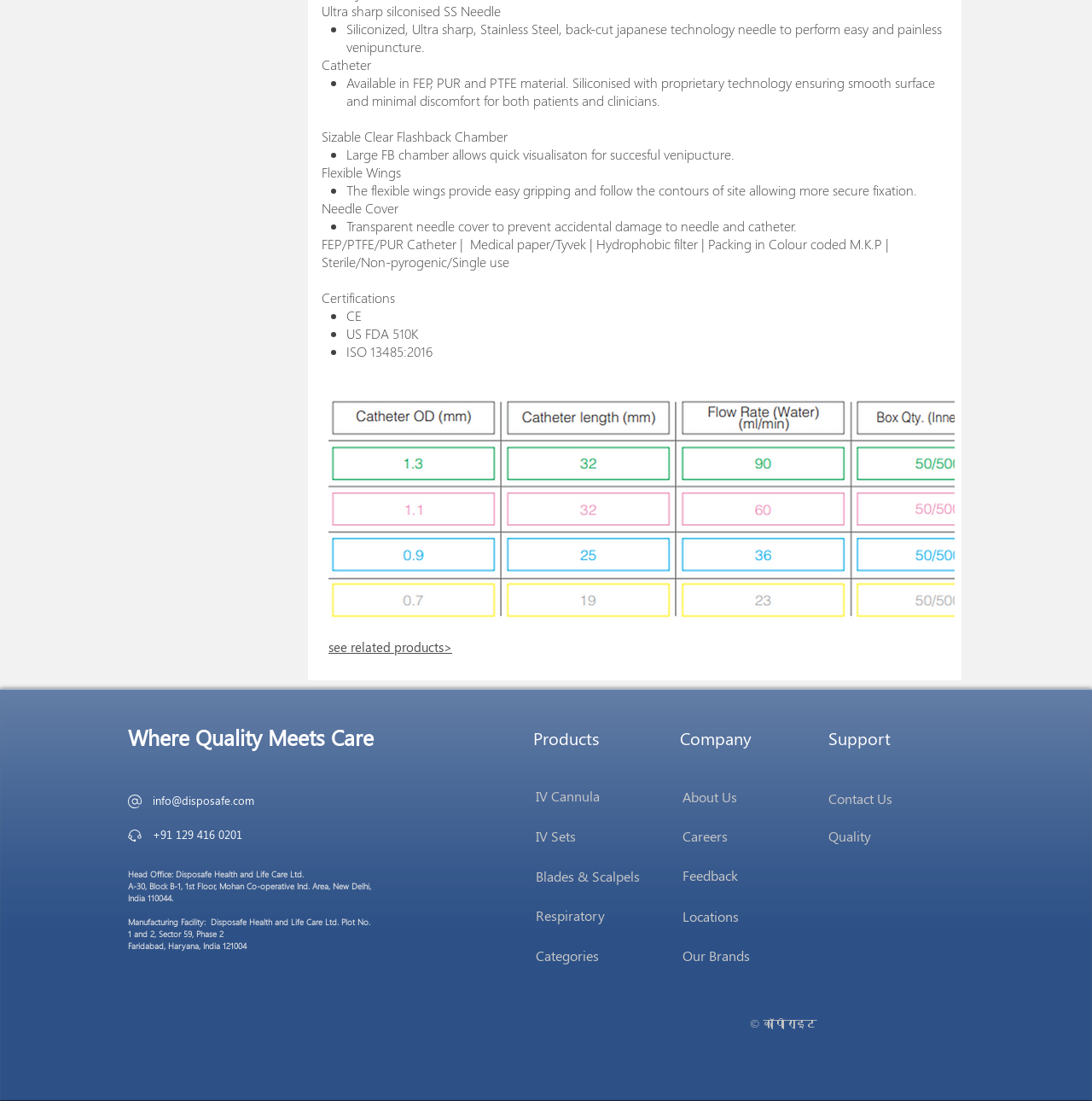How many social media platforms are listed?
Give a detailed response to the question by analyzing the screenshot.

The number of social media platforms listed can be found in the footer section, where there are links to Whatsapp, Linkedin, Facebook, Instagram, and Youtube, making a total of 5 social media platforms.